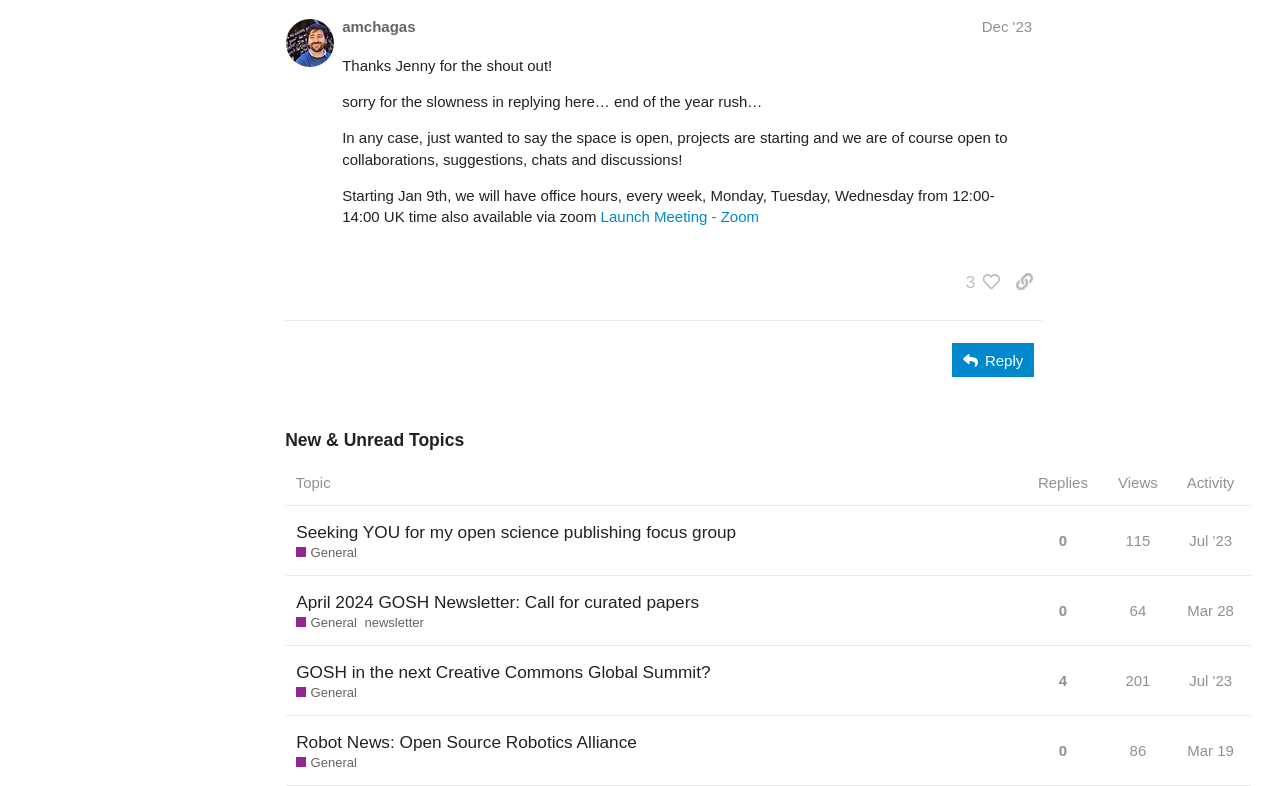Find the bounding box coordinates for the HTML element described as: "Dec '23". The coordinates should consist of four float values between 0 and 1, i.e., [left, top, right, bottom].

[0.767, 0.023, 0.806, 0.044]